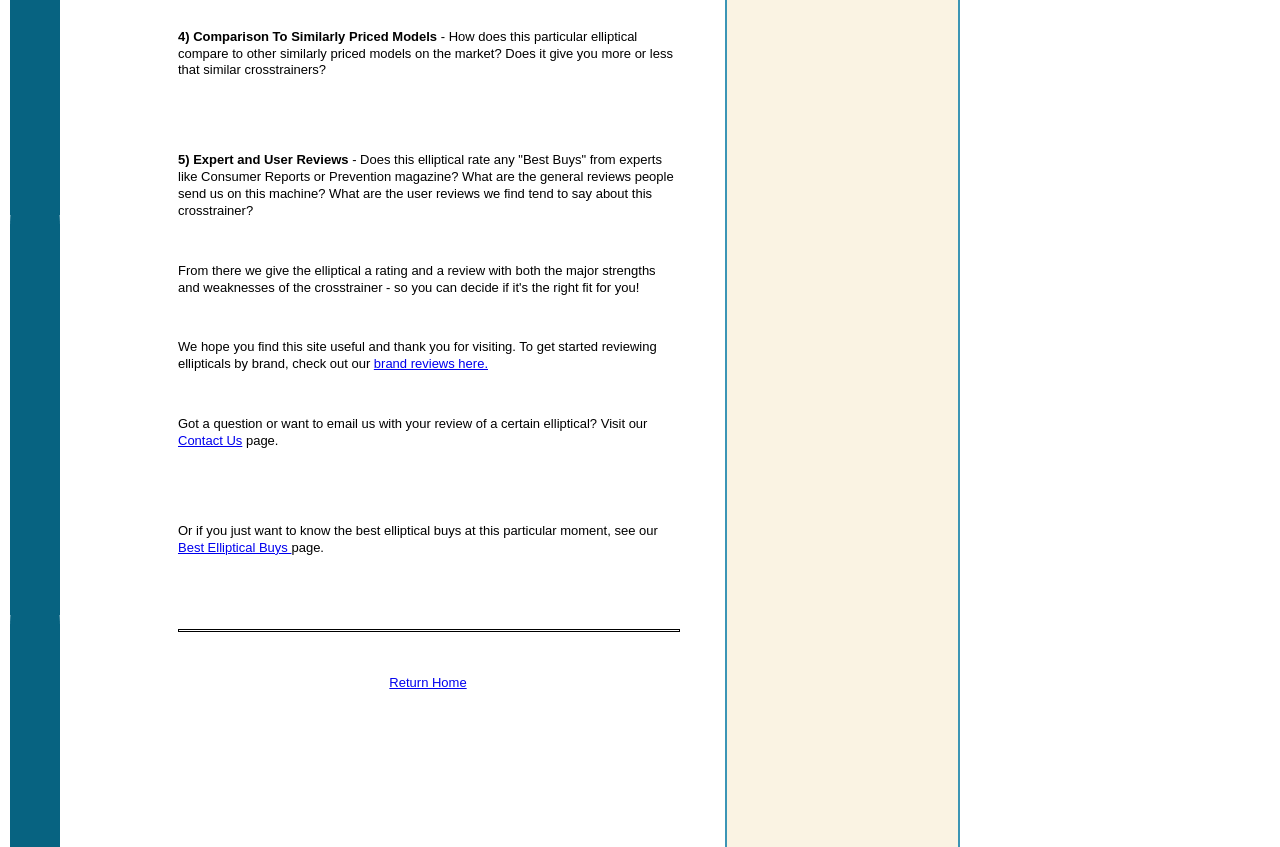Give a one-word or short phrase answer to the question: 
What is the fifth section of the webpage?

Expert and User Reviews